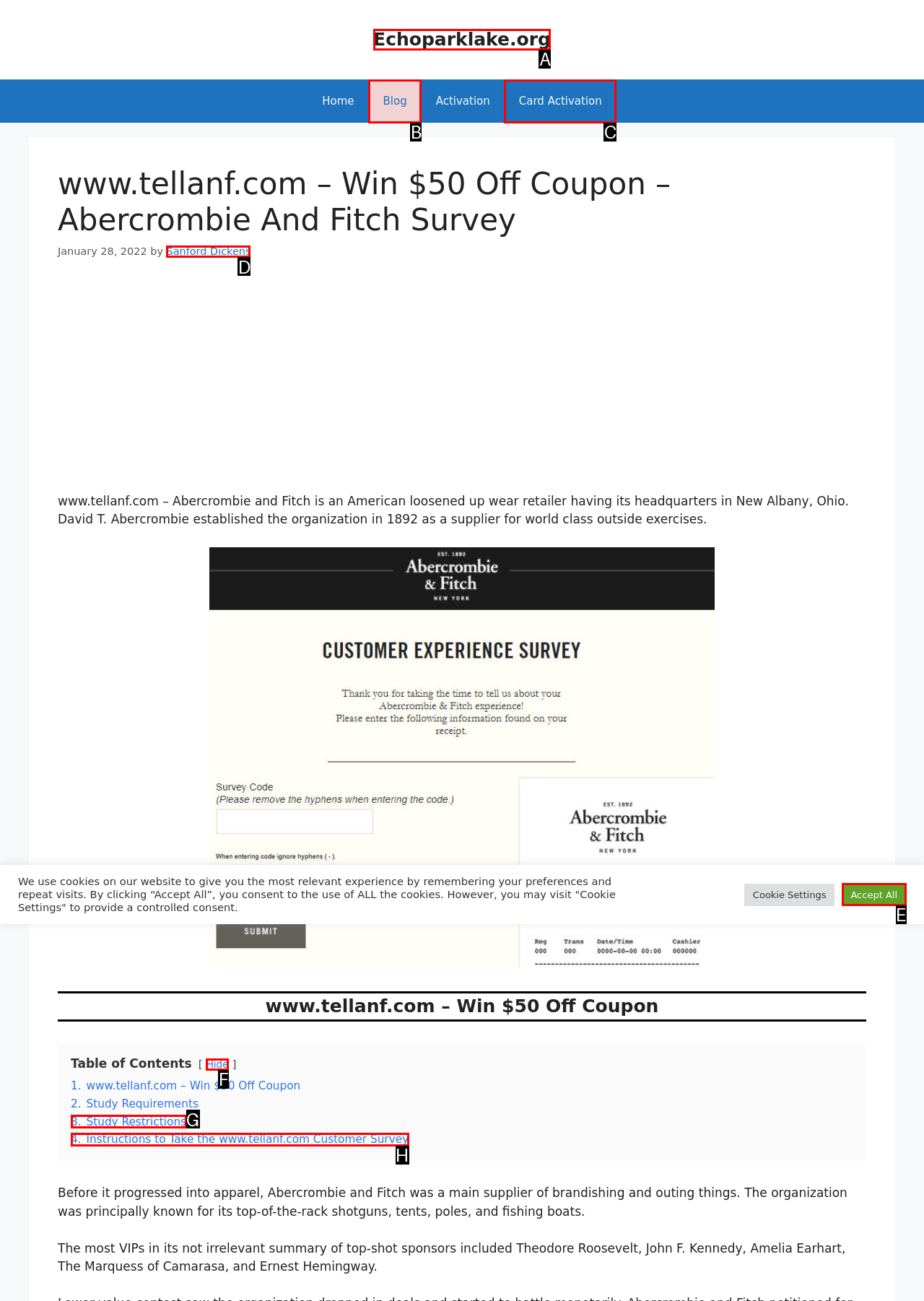Identify the letter of the UI element you should interact with to perform the task: Click the link to Sanfrod Dickens
Reply with the appropriate letter of the option.

D